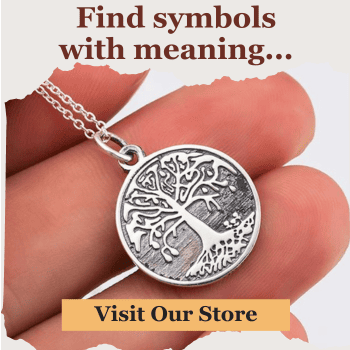What is the tone of the background in the image?
From the details in the image, provide a complete and detailed answer to the question.

The background of the image is serene, which complements the overall appeal of the pendant necklace, inviting viewers into a world of symbolic jewelry that transcends mere decoration to embody deeper meanings and emotions.